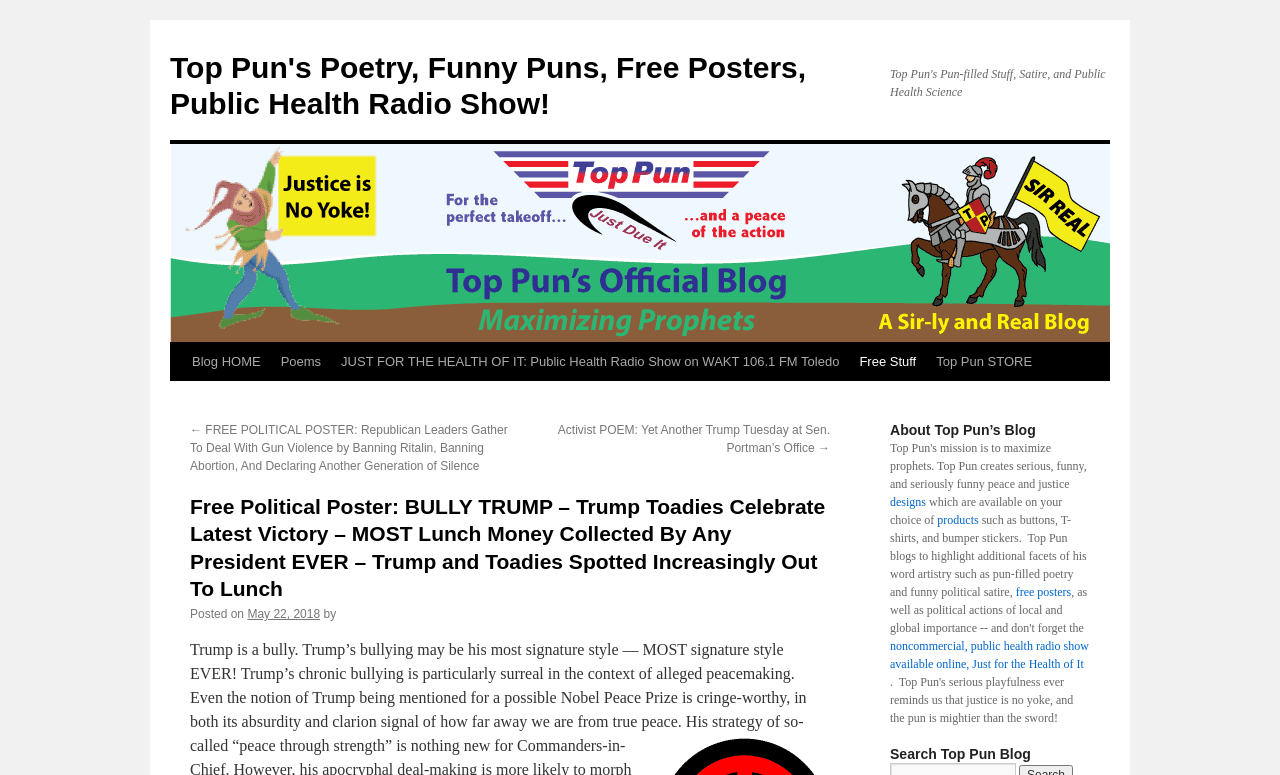Construct a comprehensive caption that outlines the webpage's structure and content.

This webpage is about Top Pun's blog, which features political posters, poetry, and public health radio shows. At the top, there is a logo image and a link to the blog's homepage. Below the logo, there are several links to different sections of the blog, including "Blog HOME", "Poems", "JUST FOR THE HEALTH OF IT: Public Health Radio Show on WAKT 106.1 FM Toledo", "Free Stuff", and "Top Pun STORE".

The main content of the page is a political poster with the title "Free Political Poster: BULLY TRUMP – Trump Toadies Celebrate Latest Victory – MOST Lunch Money Collected By Any President EVER – Trump and Toadies Spotted Increasingly Out To Lunch". Below the title, there is a paragraph of text that describes Trump's bullying behavior and its absurdity in the context of peacemaking.

To the right of the poster, there is a section about Top Pun's blog, which describes the types of designs available on the blog, including buttons, T-shirts, and bumper stickers. There are also links to free posters and a noncommercial public health radio show.

At the bottom of the page, there is a search bar to search Top Pun's blog. Above the search bar, there are two links to previous and next blog posts, titled "FREE POLITICAL POSTER: Republican Leaders Gather To Deal With Gun Violence by Banning Ritalin, Banning Abortion, And Declaring Another Generation of Silence" and "Activist POEM: Yet Another Trump Tuesday at Sen. Portman’s Office →".